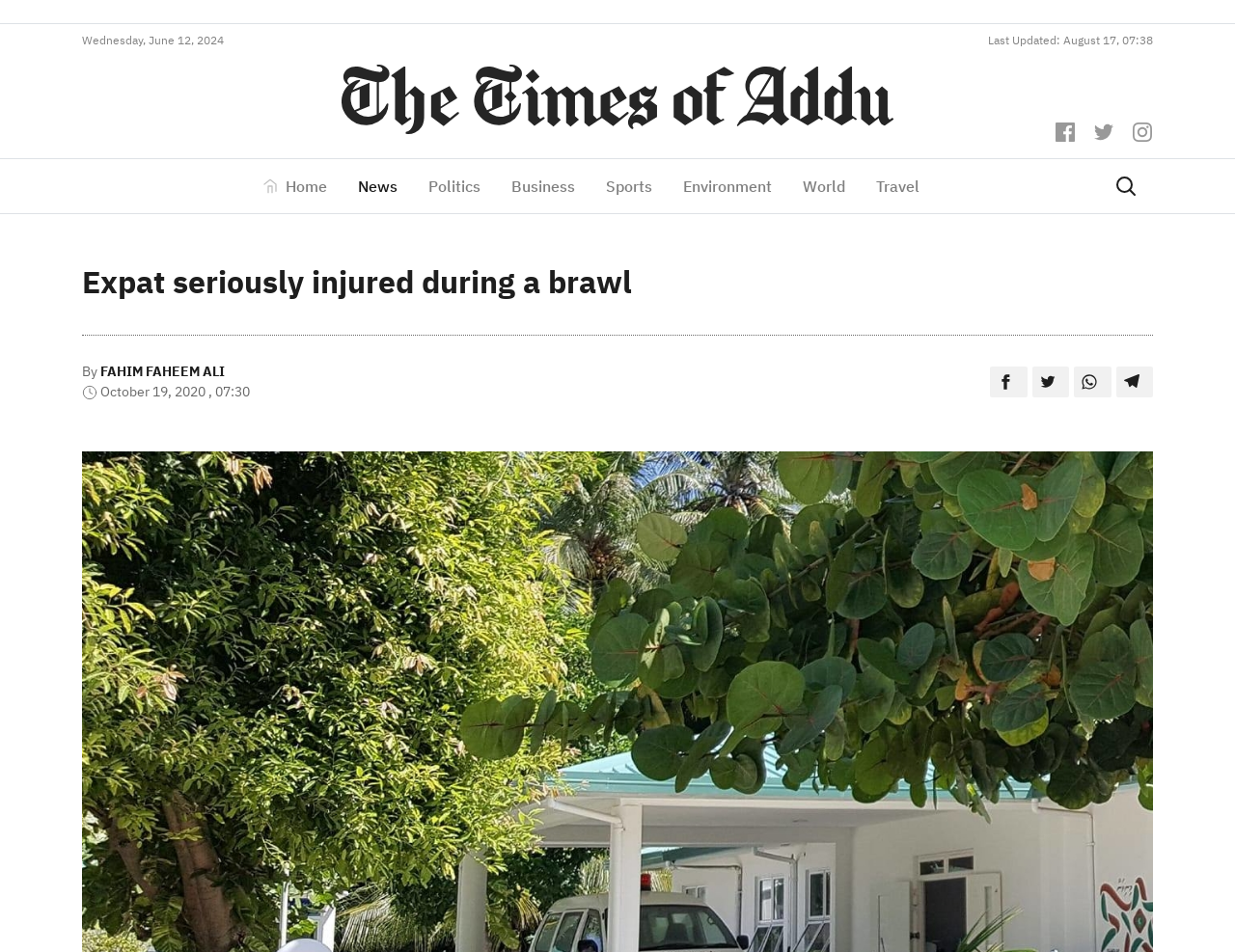What is the time of the news article?
Using the information presented in the image, please offer a detailed response to the question.

I found the time of the news article by looking at the section below the main heading, where it says 'October 19, 2020, 07:30'.